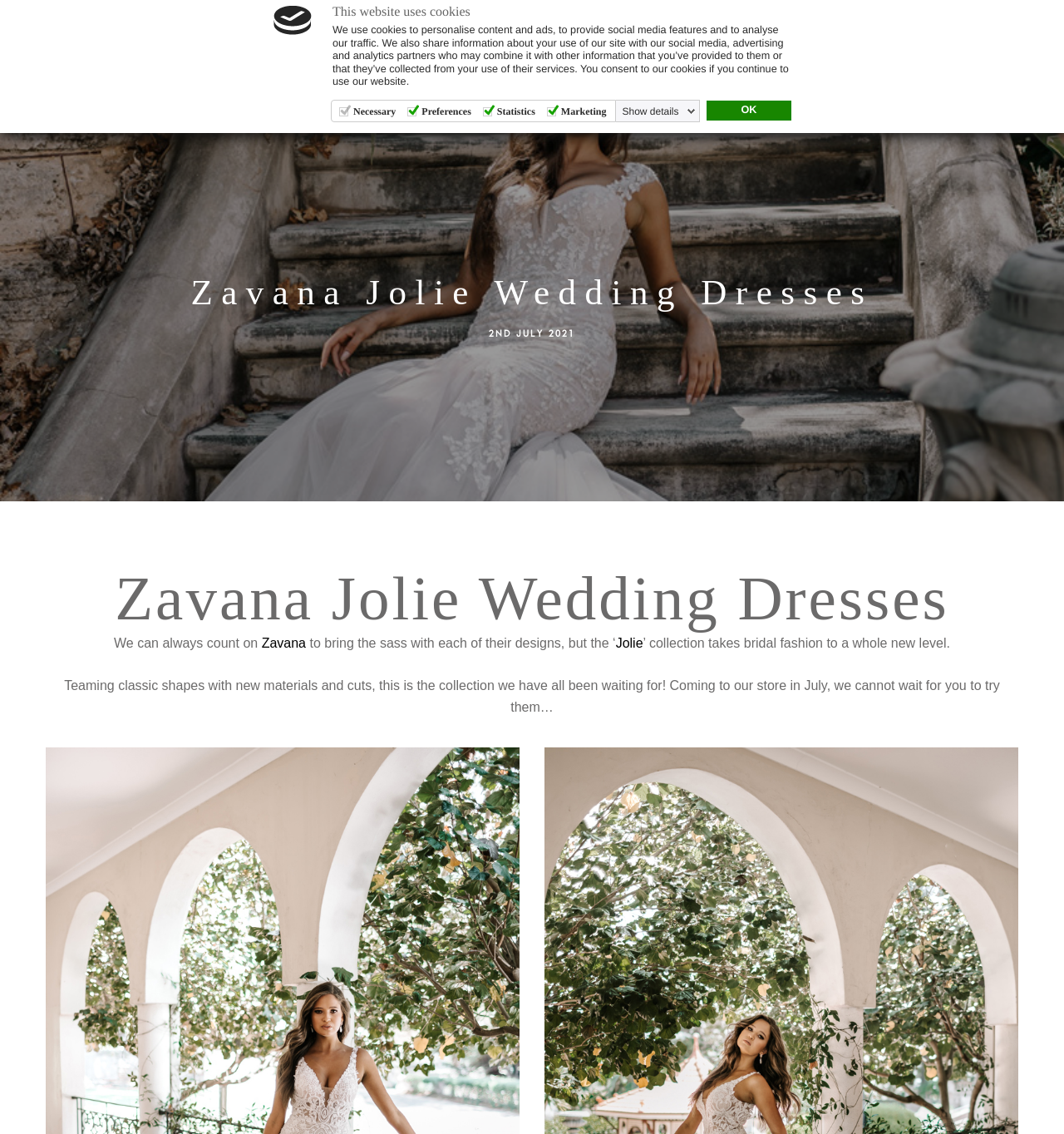What is the name of the wedding dress collection?
Using the visual information, reply with a single word or short phrase.

Jolie